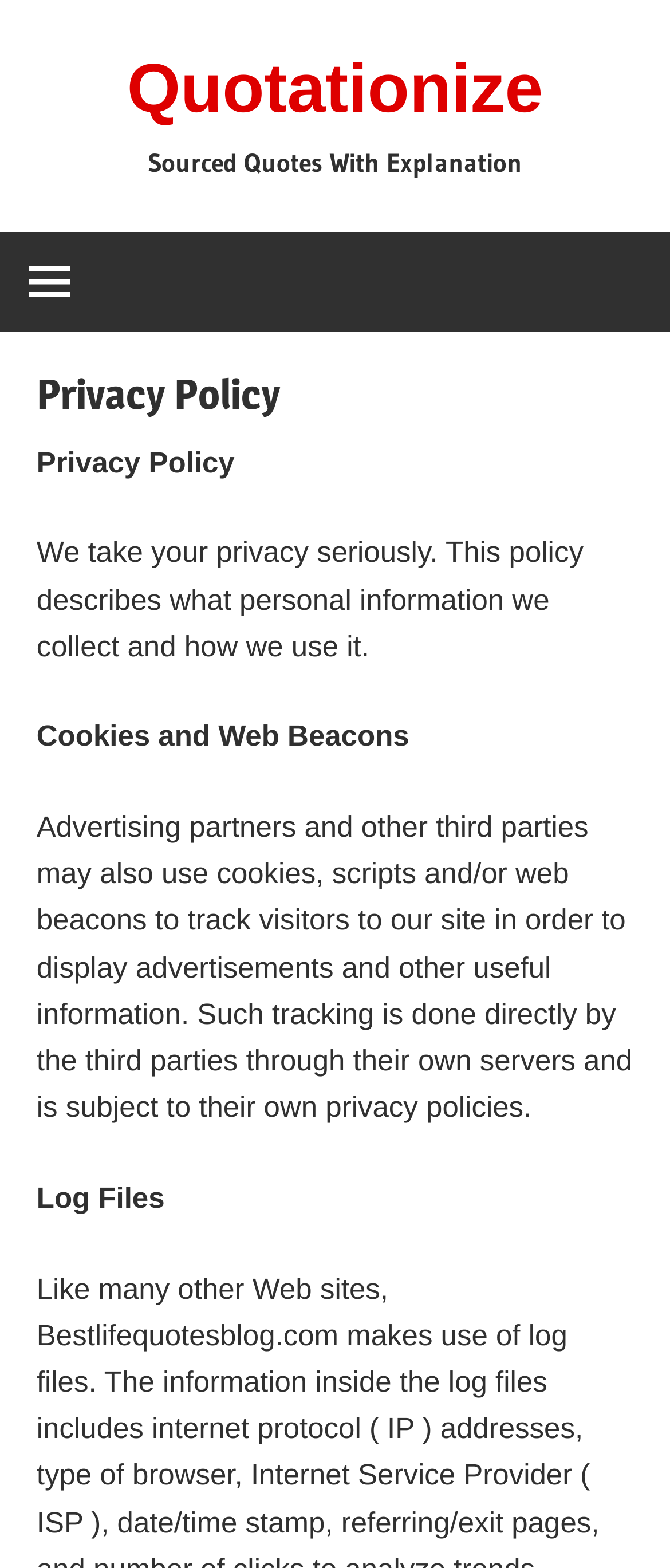Calculate the bounding box coordinates of the UI element given the description: "Quotationize".

[0.189, 0.033, 0.811, 0.081]